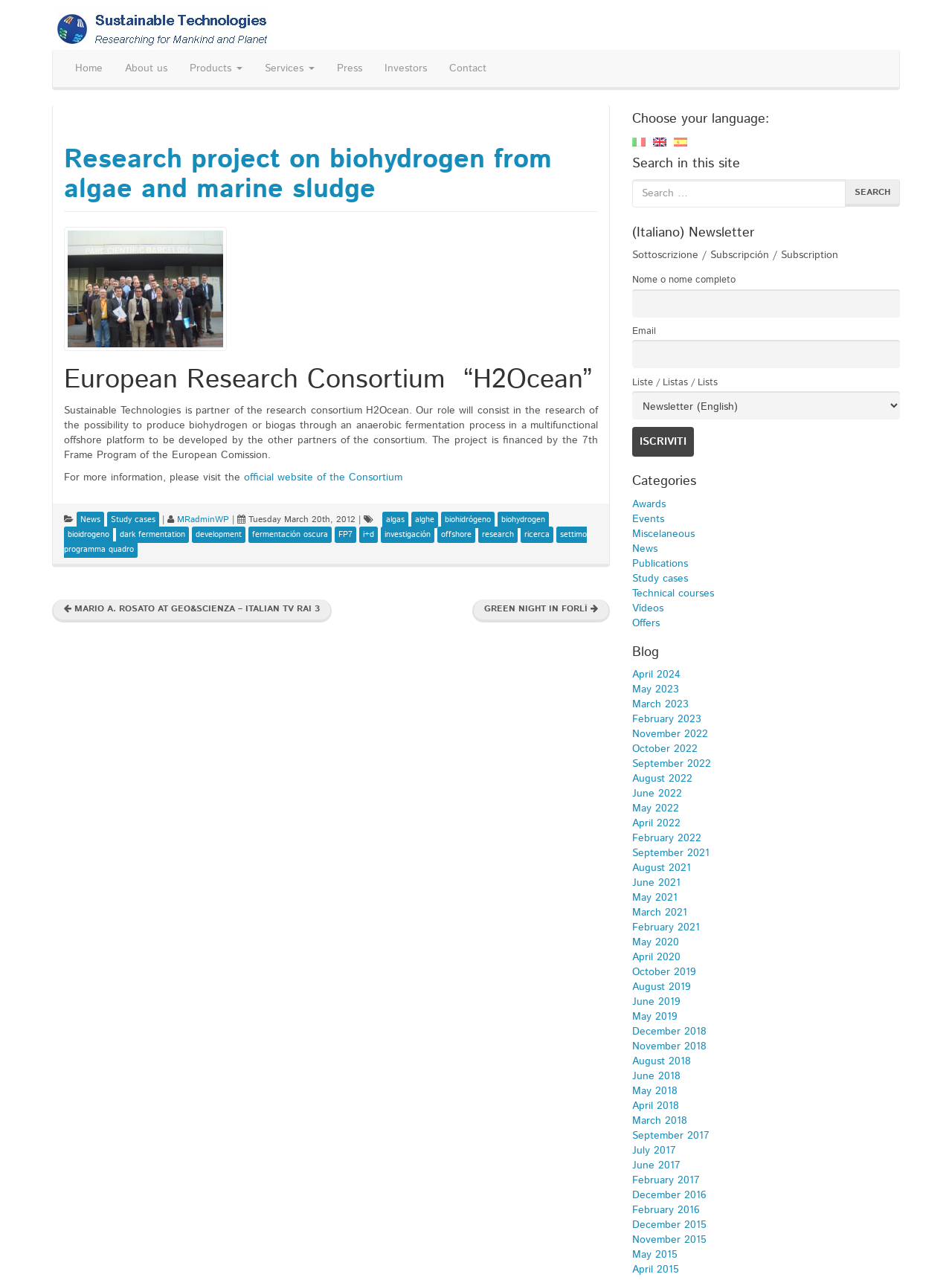Pinpoint the bounding box coordinates of the area that must be clicked to complete this instruction: "Visit the Genlabs homepage".

None